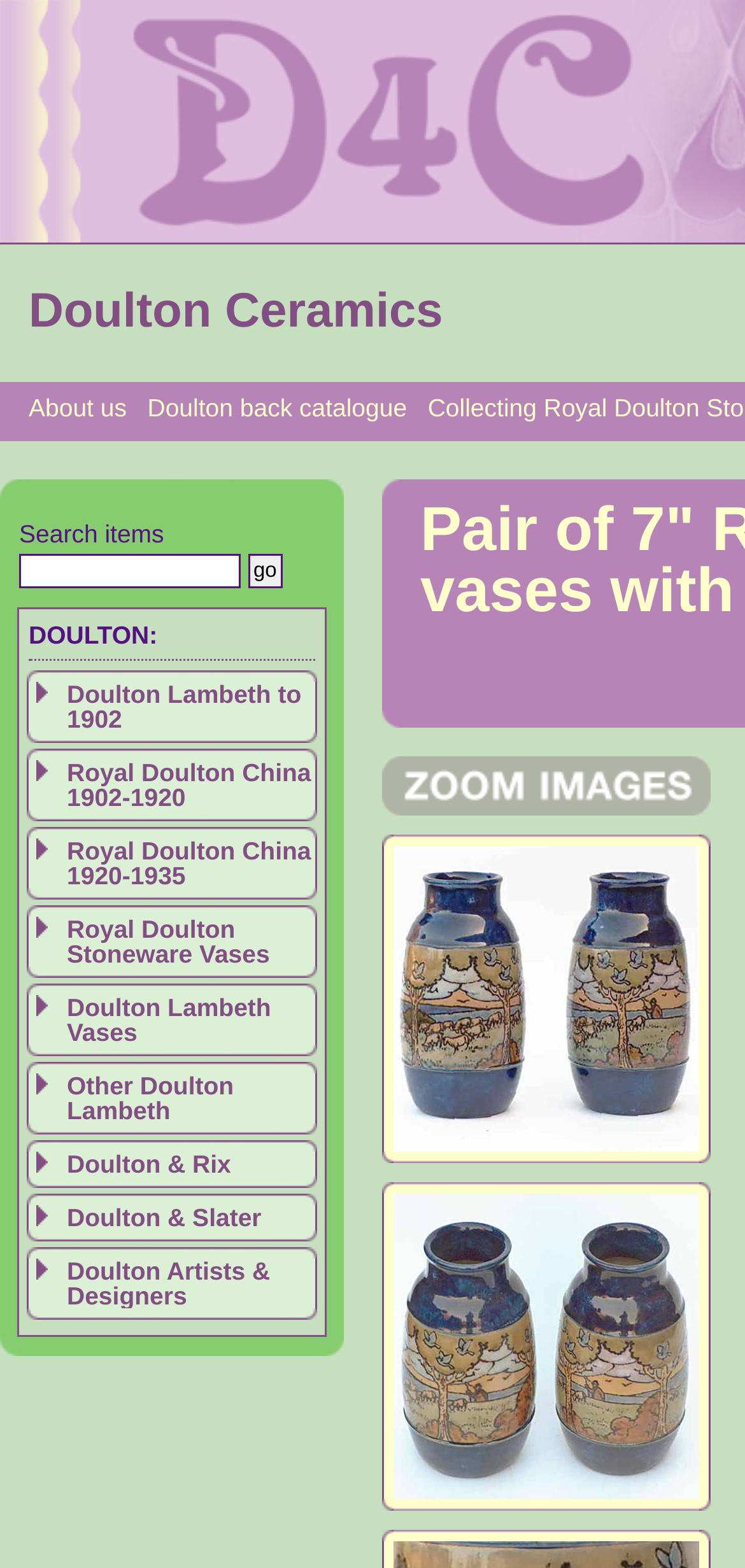Can you find the bounding box coordinates for the element to click on to achieve the instruction: "Zoom in the image"?

[0.513, 0.505, 0.954, 0.523]